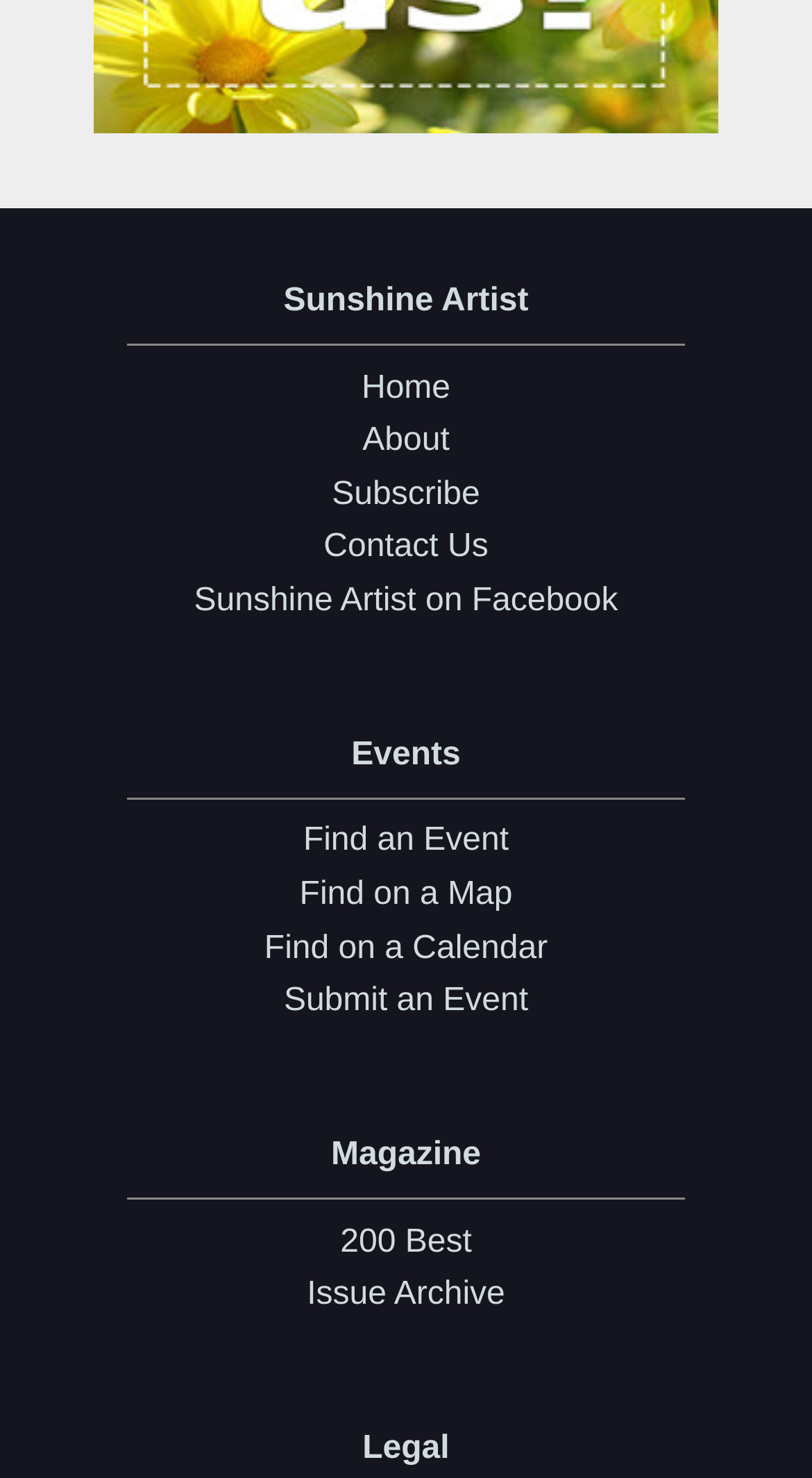Please locate the bounding box coordinates of the element that needs to be clicked to achieve the following instruction: "find an event". The coordinates should be four float numbers between 0 and 1, i.e., [left, top, right, bottom].

[0.041, 0.552, 0.959, 0.588]